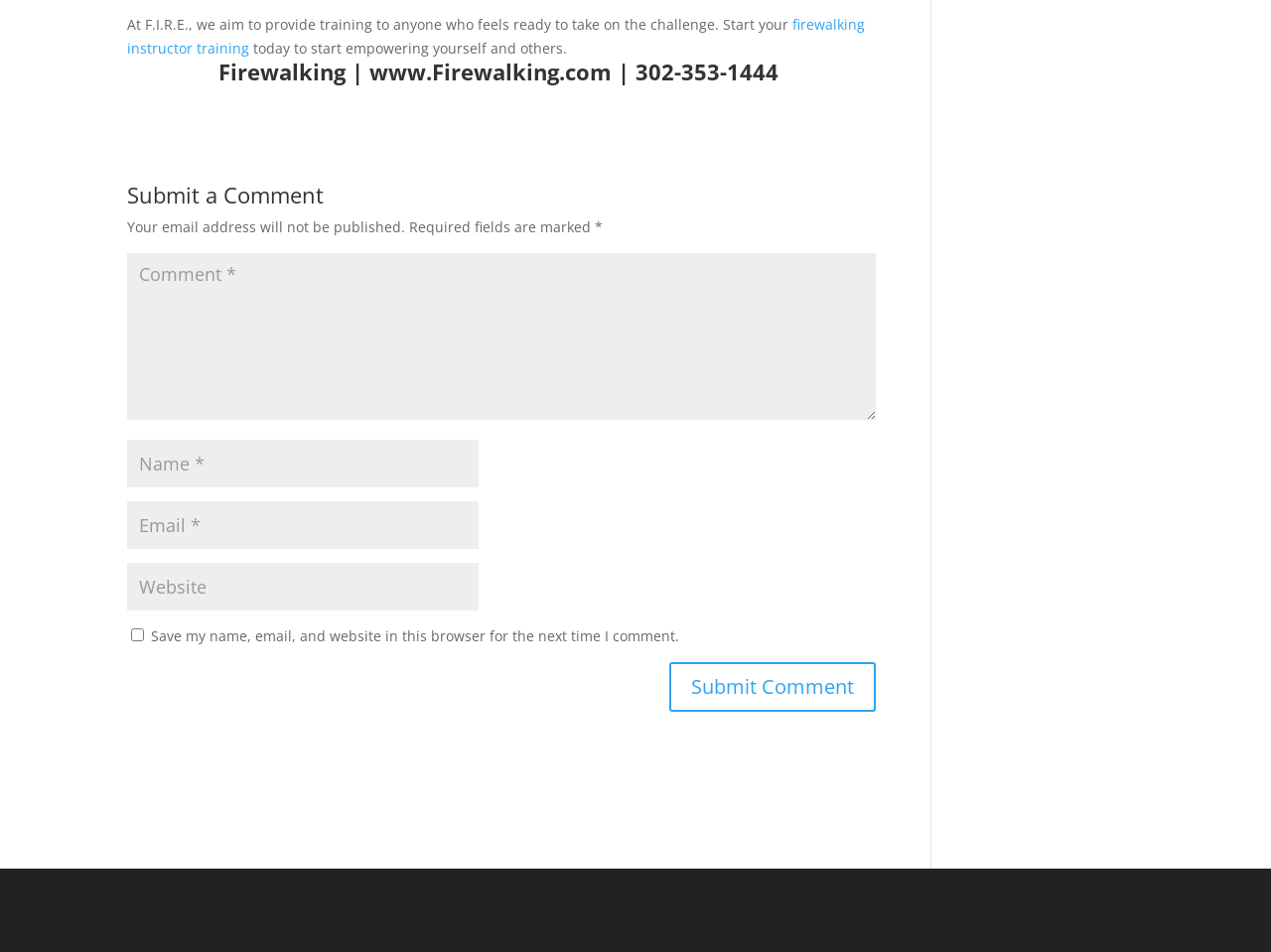Please respond in a single word or phrase: 
What is the button at the bottom of the page for?

Submit Comment